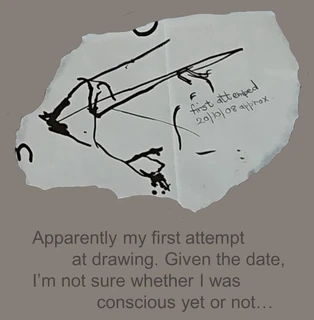Based on the image, give a detailed response to the question: What style is the drawing in?

The caption describes the drawing as having a loose, freeform style, which suggests that it is characterized by spontaneous and expressive lines, rather than precise or realistic representations.